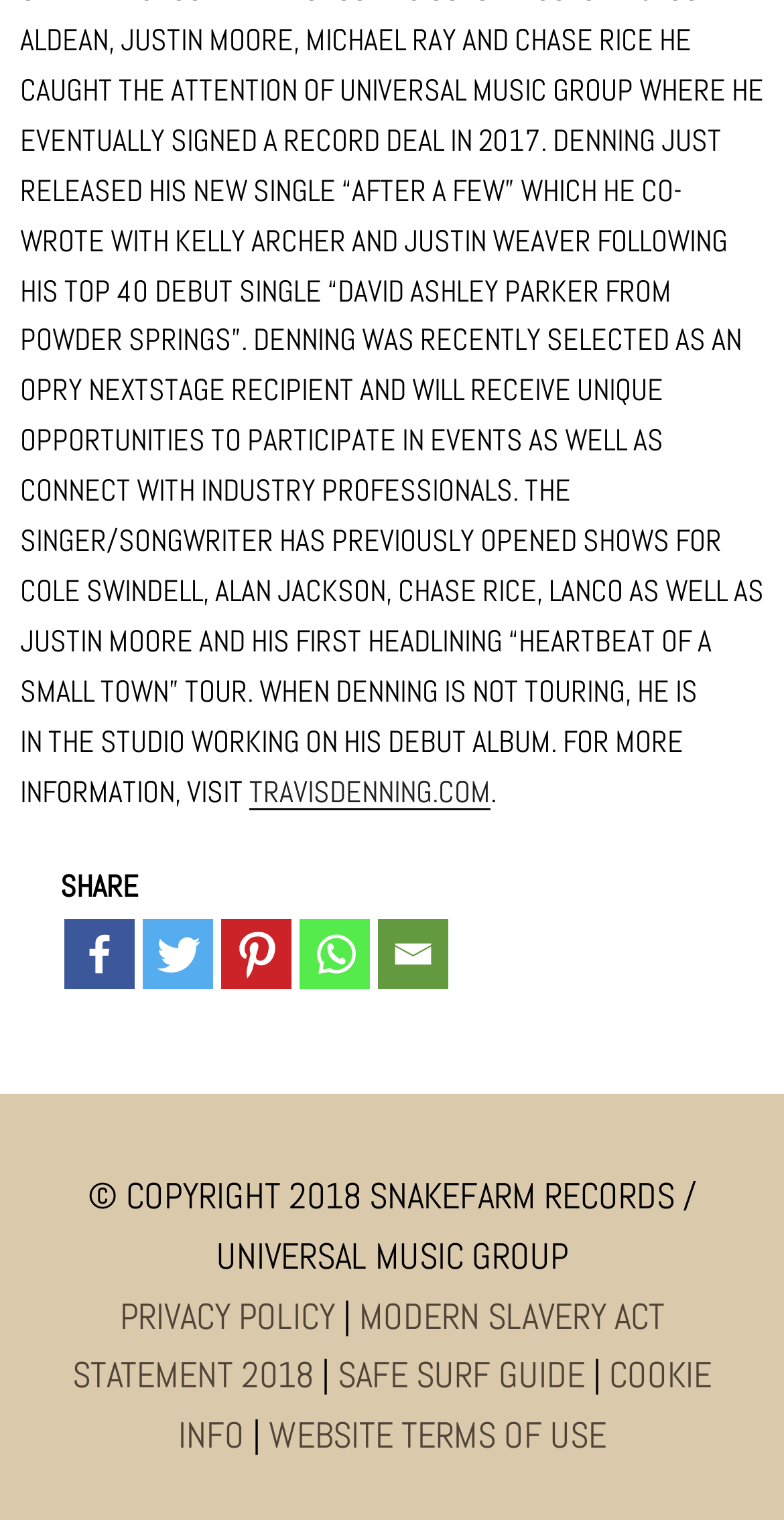What is the copyright information of the website?
Relying on the image, give a concise answer in one word or a brief phrase.

2018 SNAKEFARM RECORDS / UNIVERSAL MUSIC GROUP